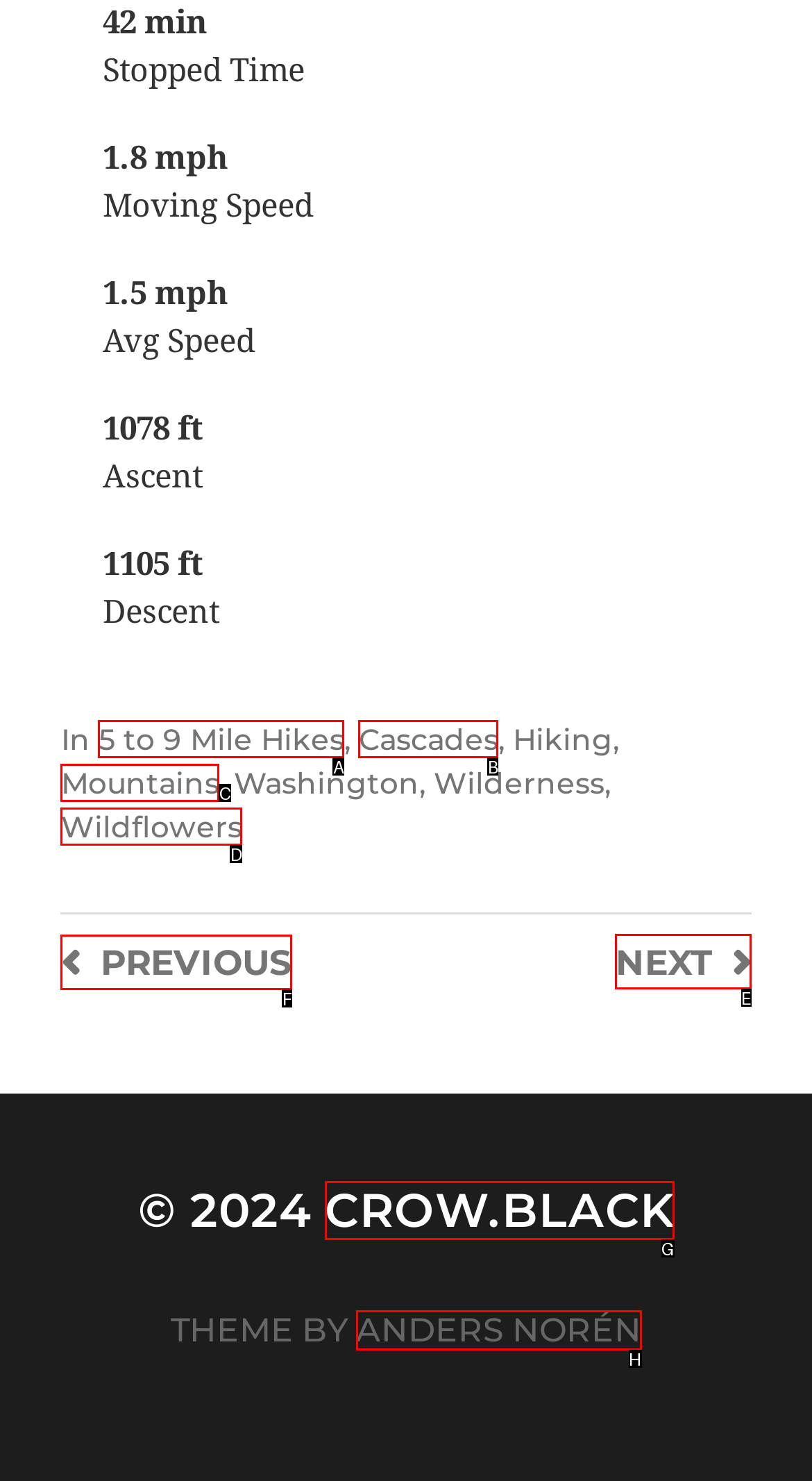Which HTML element should be clicked to complete the following task: Click on 'NEXT'?
Answer with the letter corresponding to the correct choice.

E